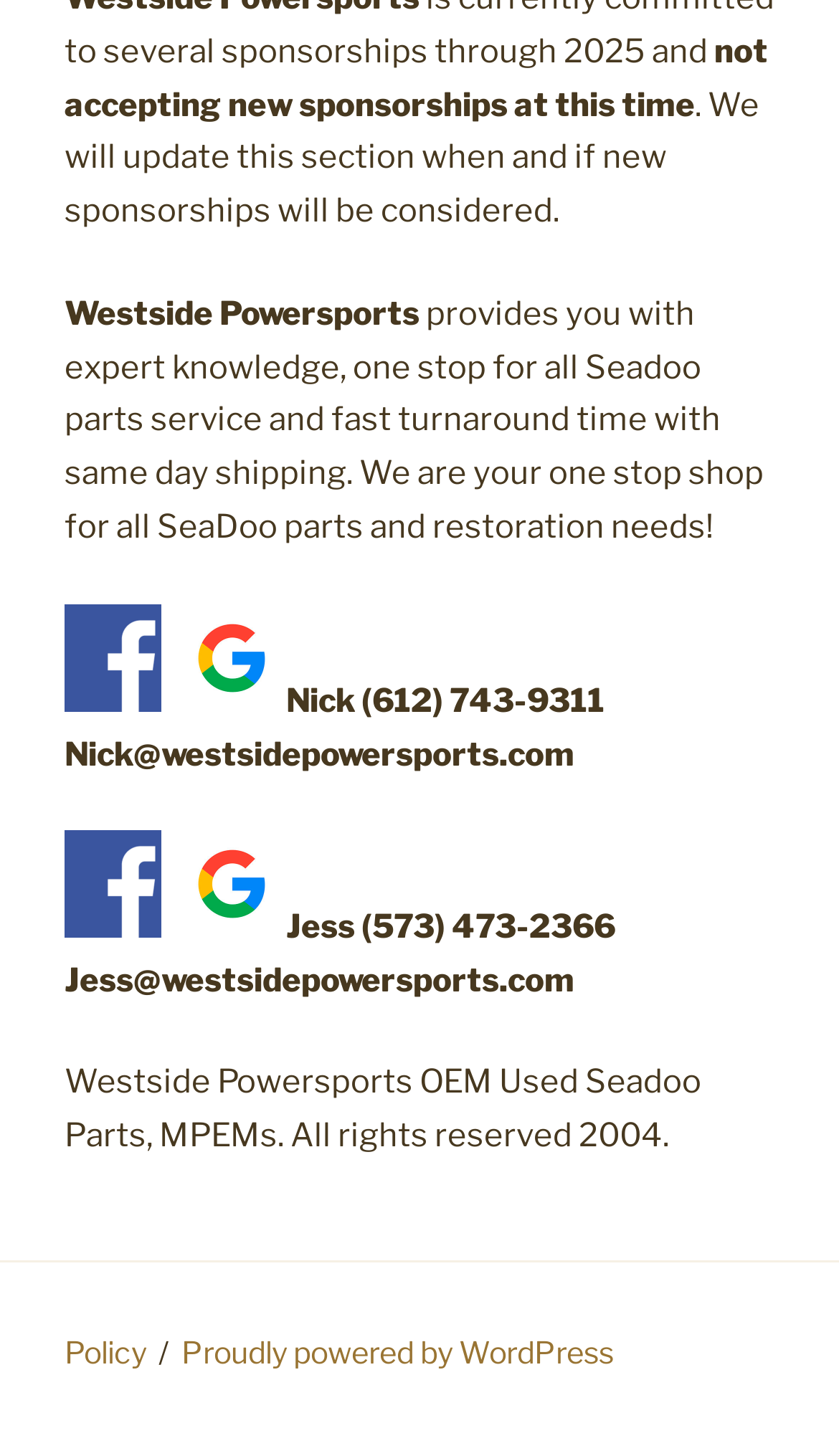Answer in one word or a short phrase: 
What is the phone number of Nick?

(612) 743-9311